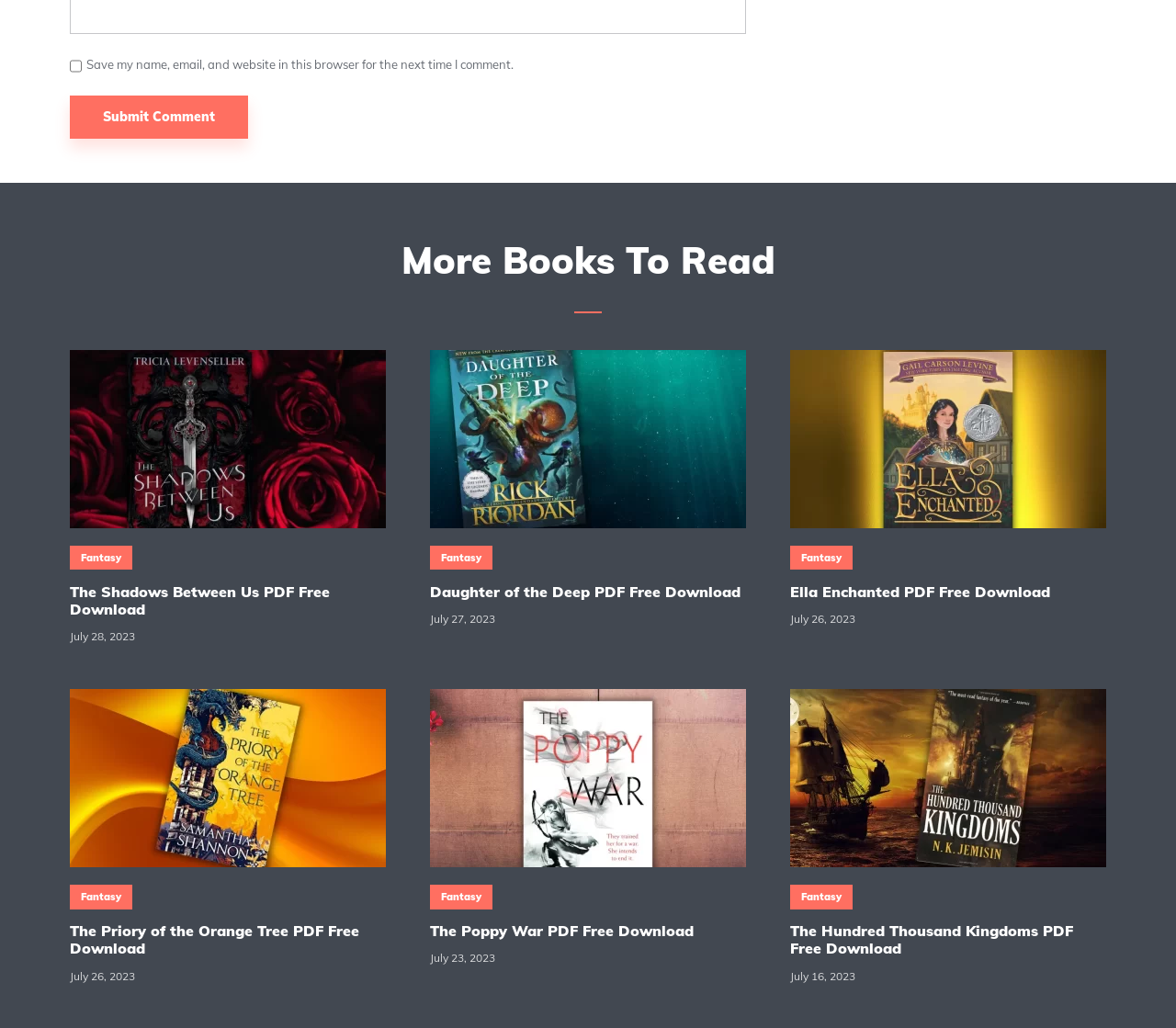Given the description "alt="Ella Enchanted"", determine the bounding box of the corresponding UI element.

[0.672, 0.34, 0.941, 0.513]